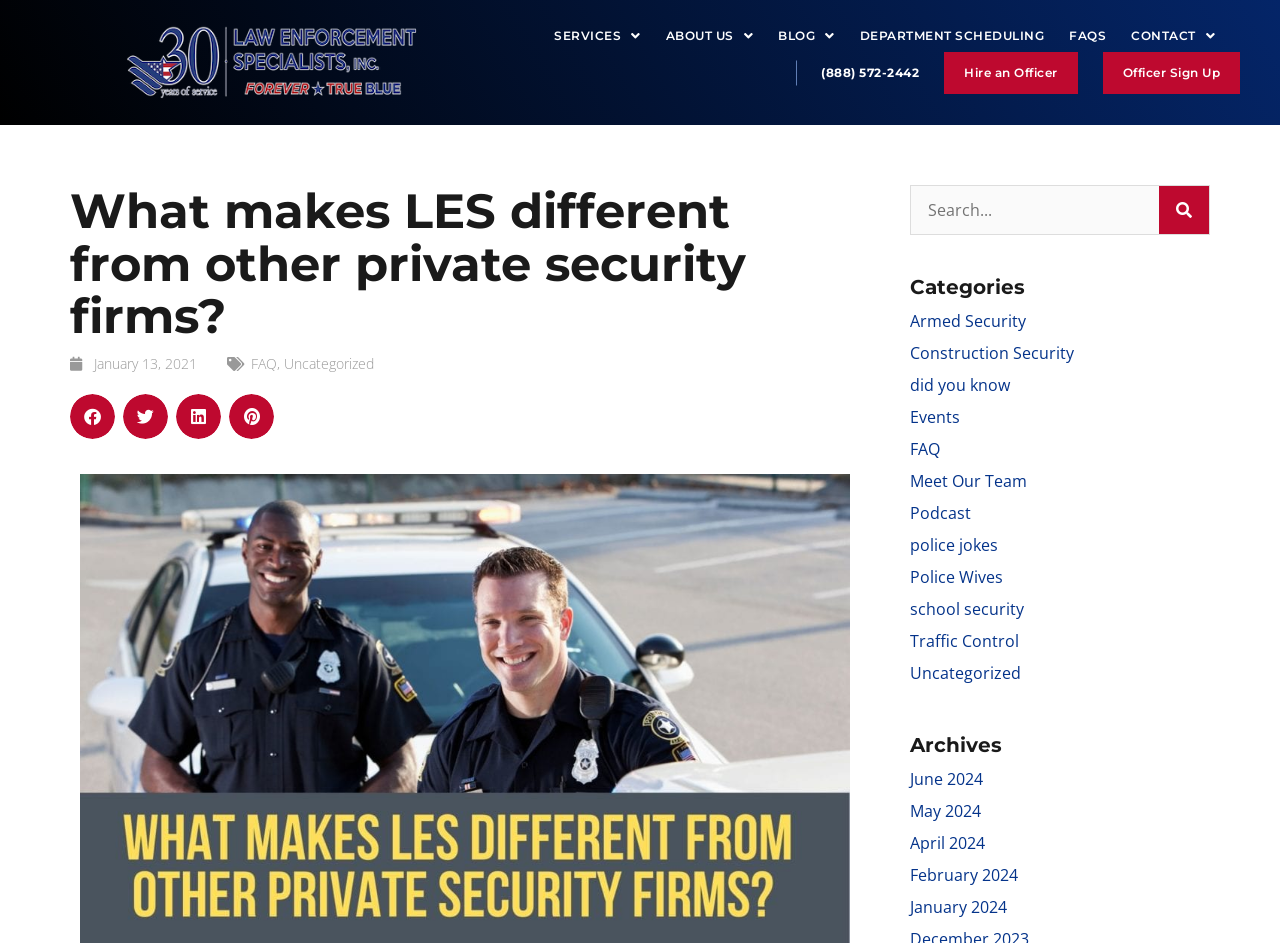Provide the bounding box coordinates of the section that needs to be clicked to accomplish the following instruction: "Search for something."

[0.711, 0.196, 0.945, 0.249]